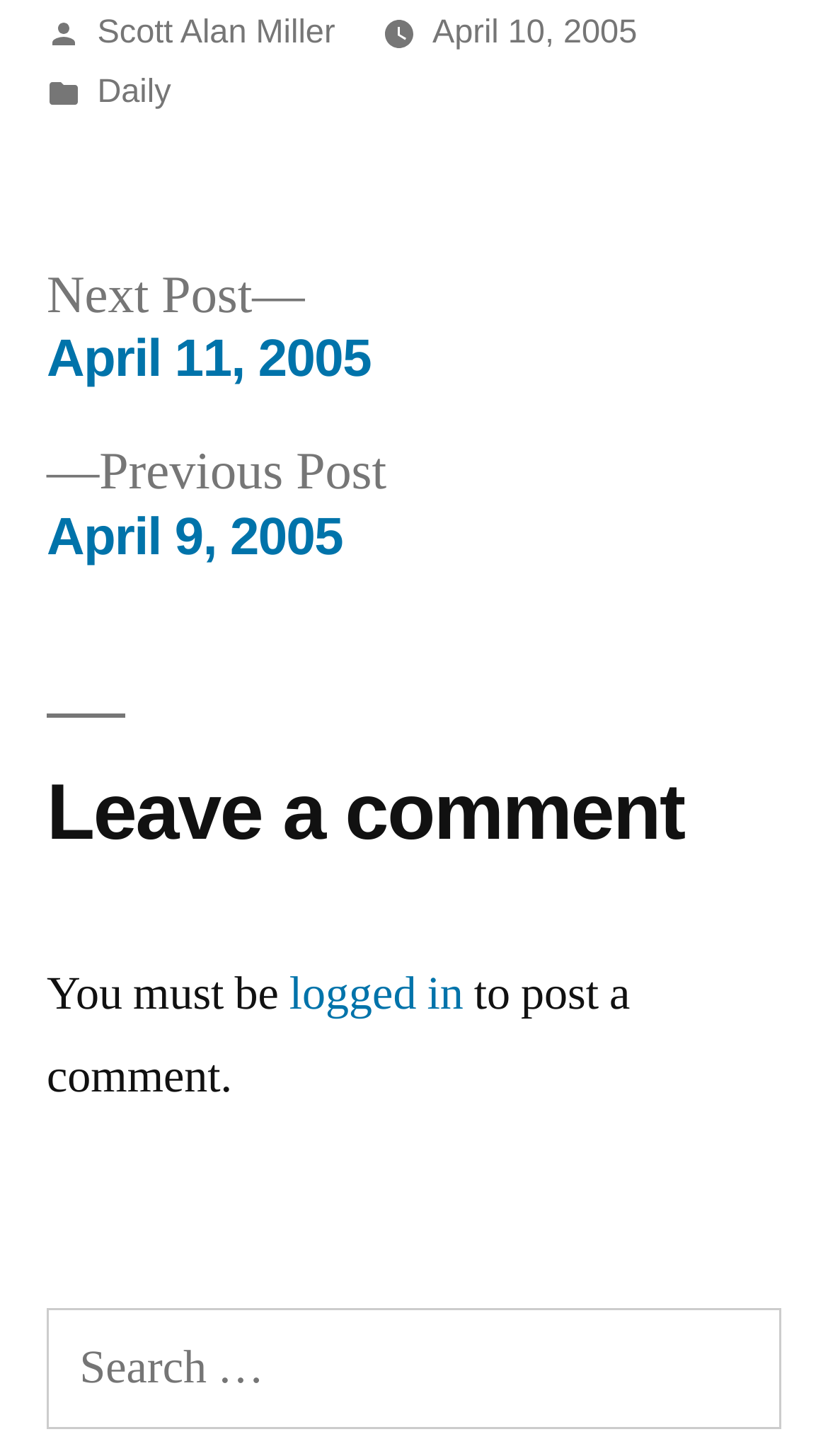Please locate the UI element described by "Daily" and provide its bounding box coordinates.

[0.117, 0.052, 0.207, 0.076]